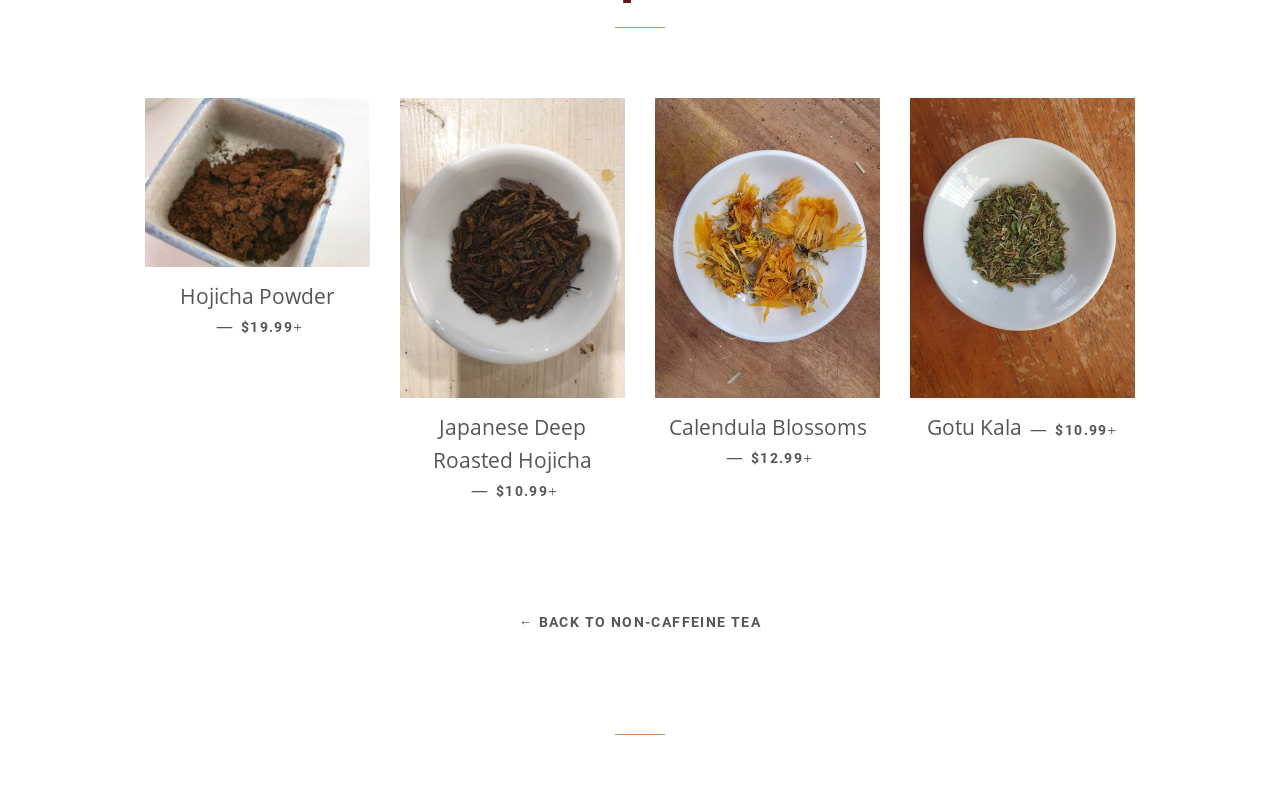Please answer the following question as detailed as possible based on the image: 
How many products are listed on this page?

I counted the number of links with product names and prices, and there are four of them: Hojicha Powder, Japanese Deep Roasted Hojicha, Calendula Blossoms, and Gotu Kala.